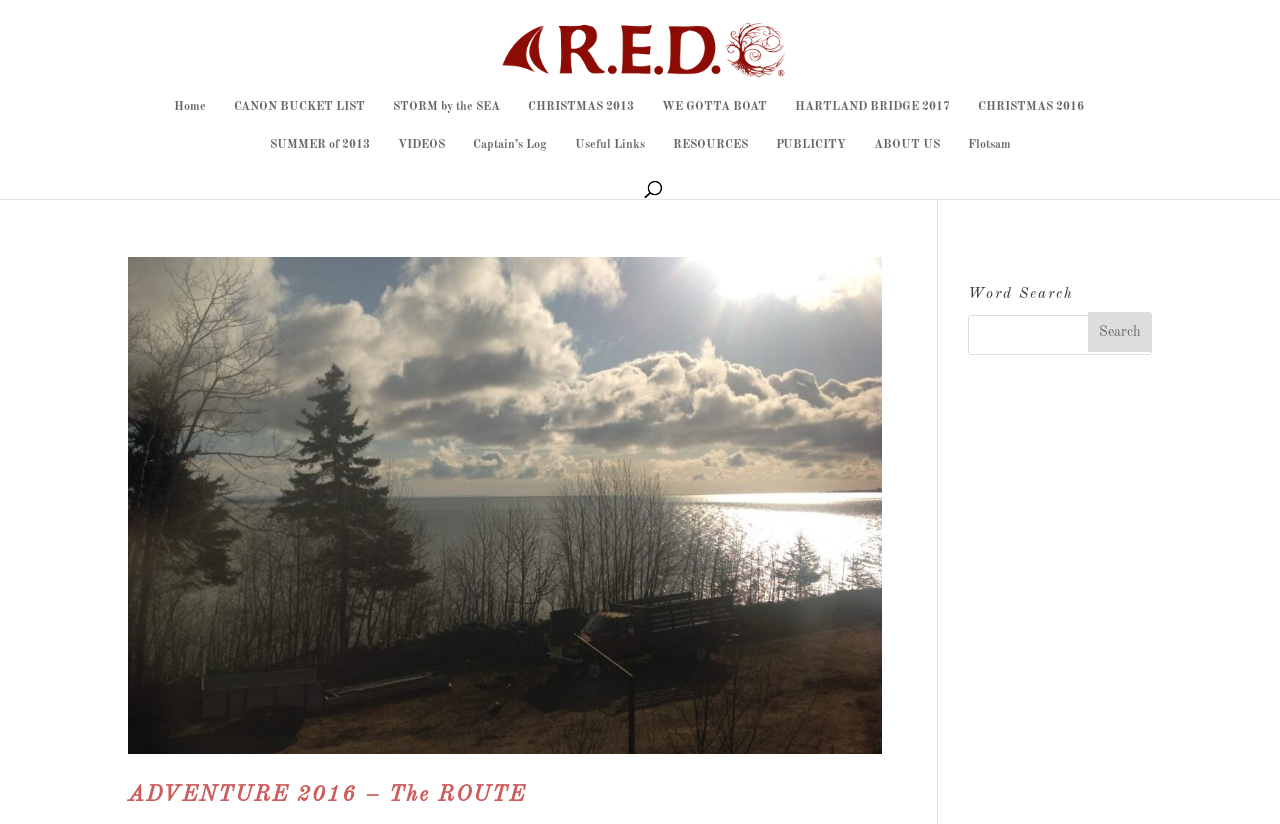Please identify the bounding box coordinates of the element that needs to be clicked to execute the following command: "go to Sailing Red". Provide the bounding box using four float numbers between 0 and 1, formatted as [left, top, right, bottom].

[0.401, 0.045, 0.604, 0.073]